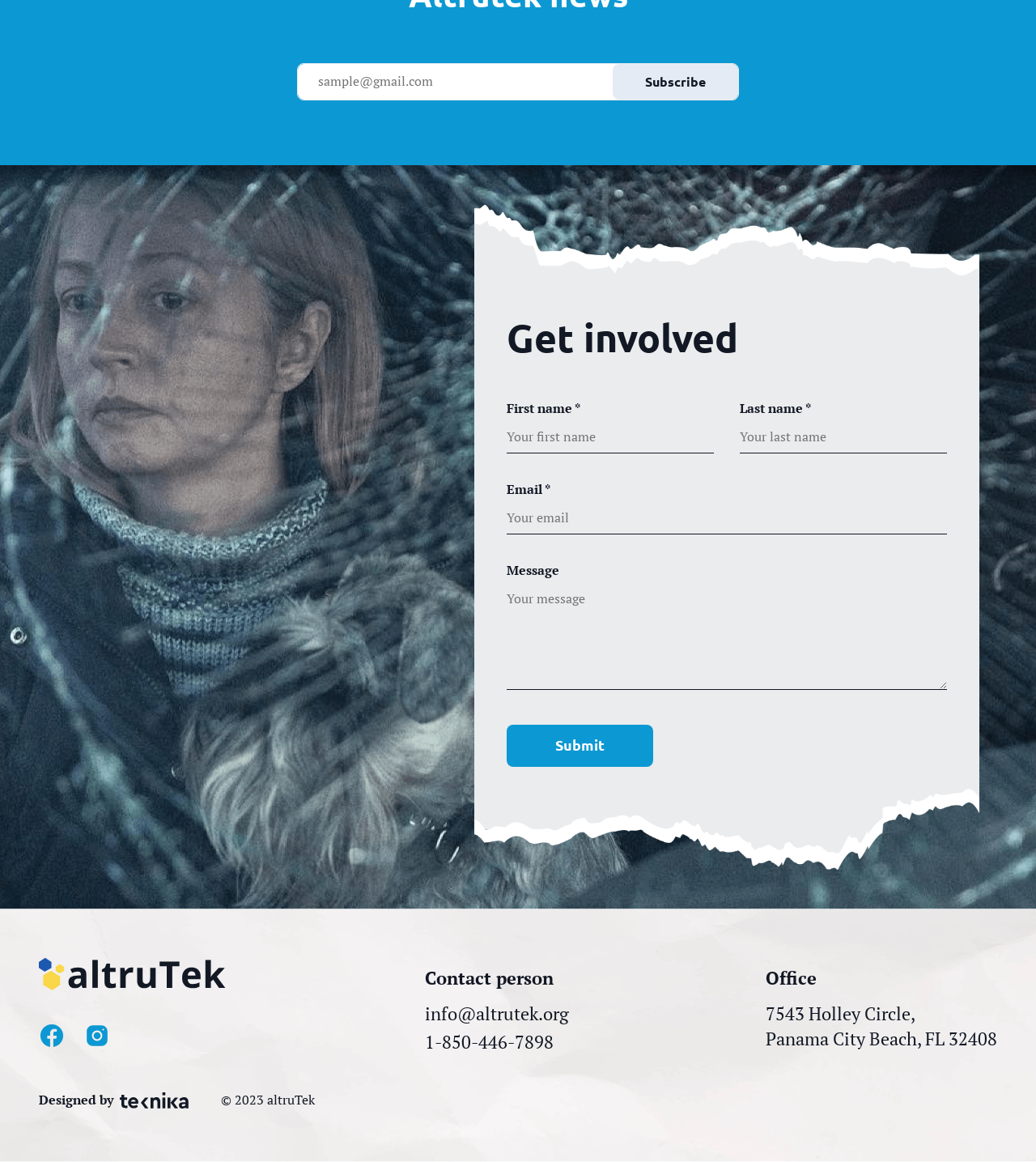Determine the bounding box coordinates of the target area to click to execute the following instruction: "Fill in first name."

[0.489, 0.362, 0.689, 0.39]